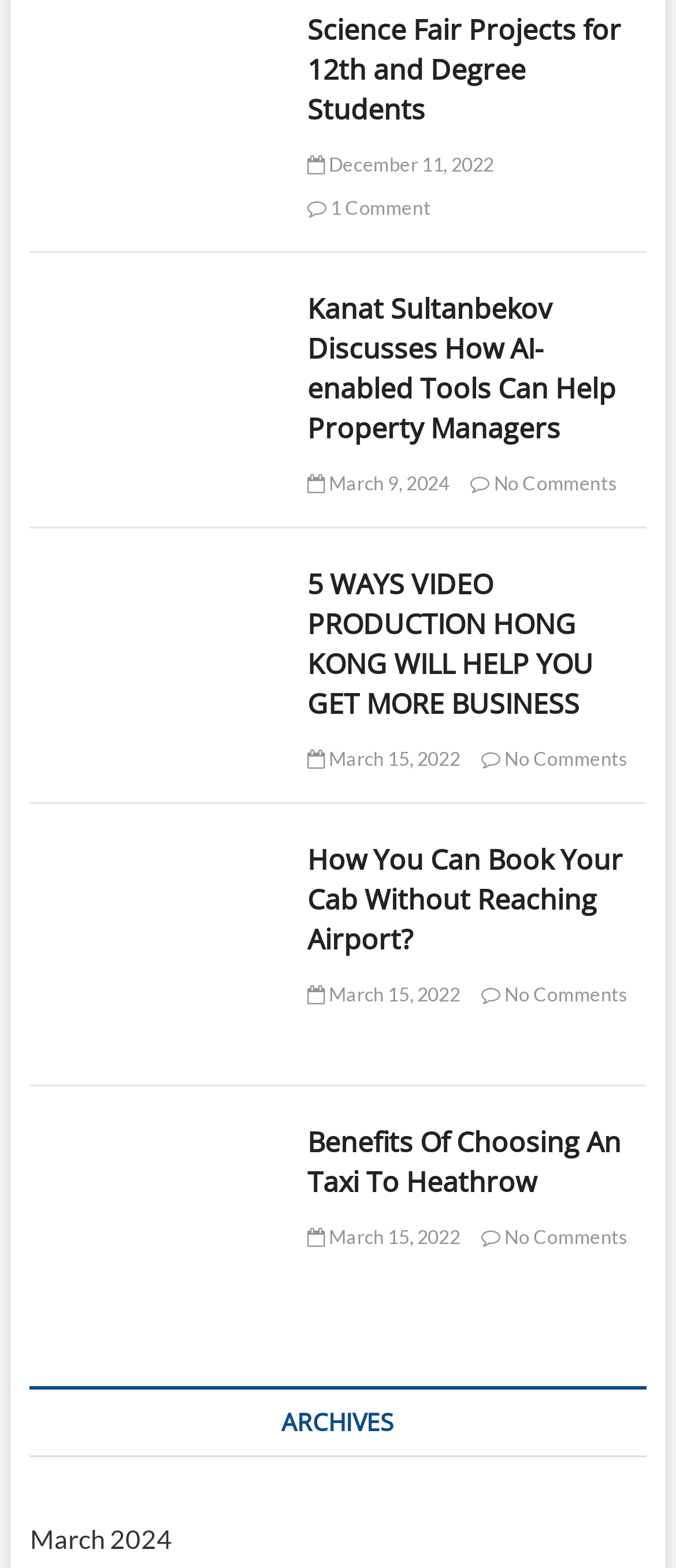Find the bounding box coordinates of the clickable element required to execute the following instruction: "Read Kanat Sultanbekov's article". Provide the coordinates as four float numbers between 0 and 1, i.e., [left, top, right, bottom].

[0.044, 0.186, 0.416, 0.206]